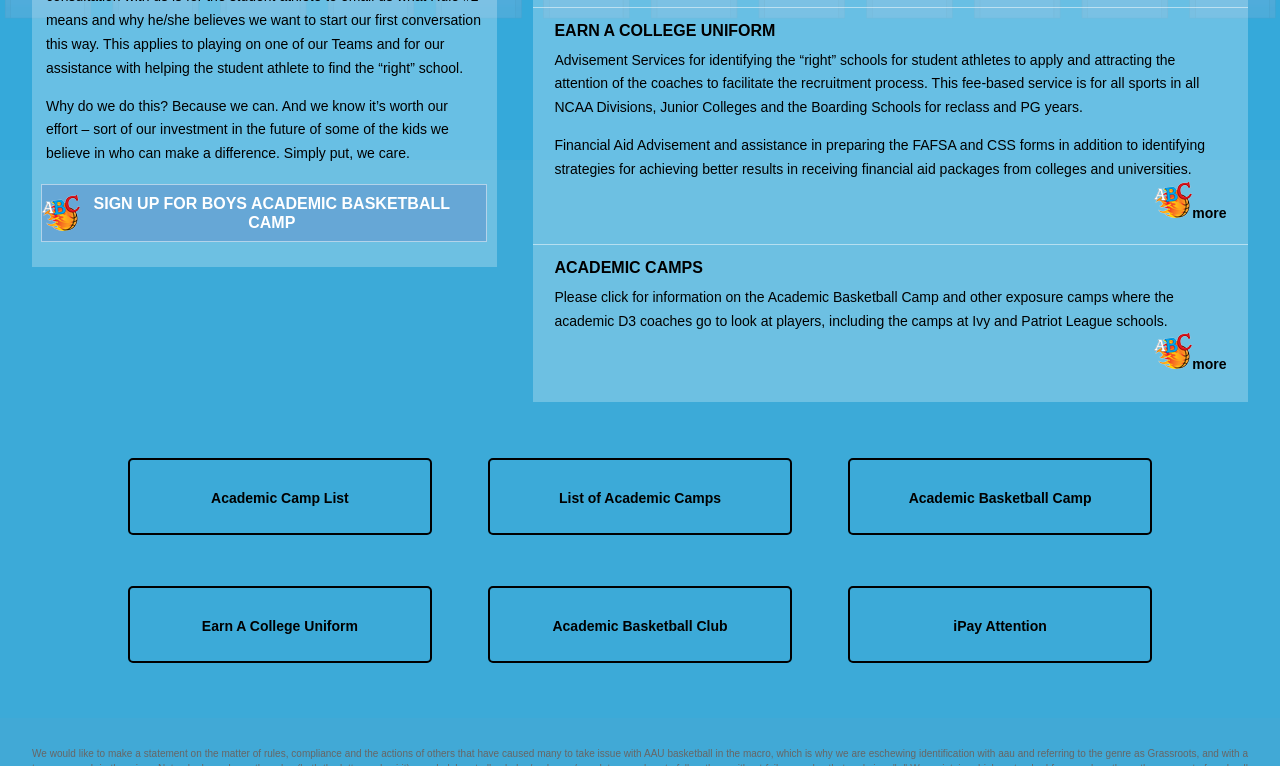Predict the bounding box of the UI element that fits this description: "Earn A College Uniform".

[0.1, 0.765, 0.337, 0.865]